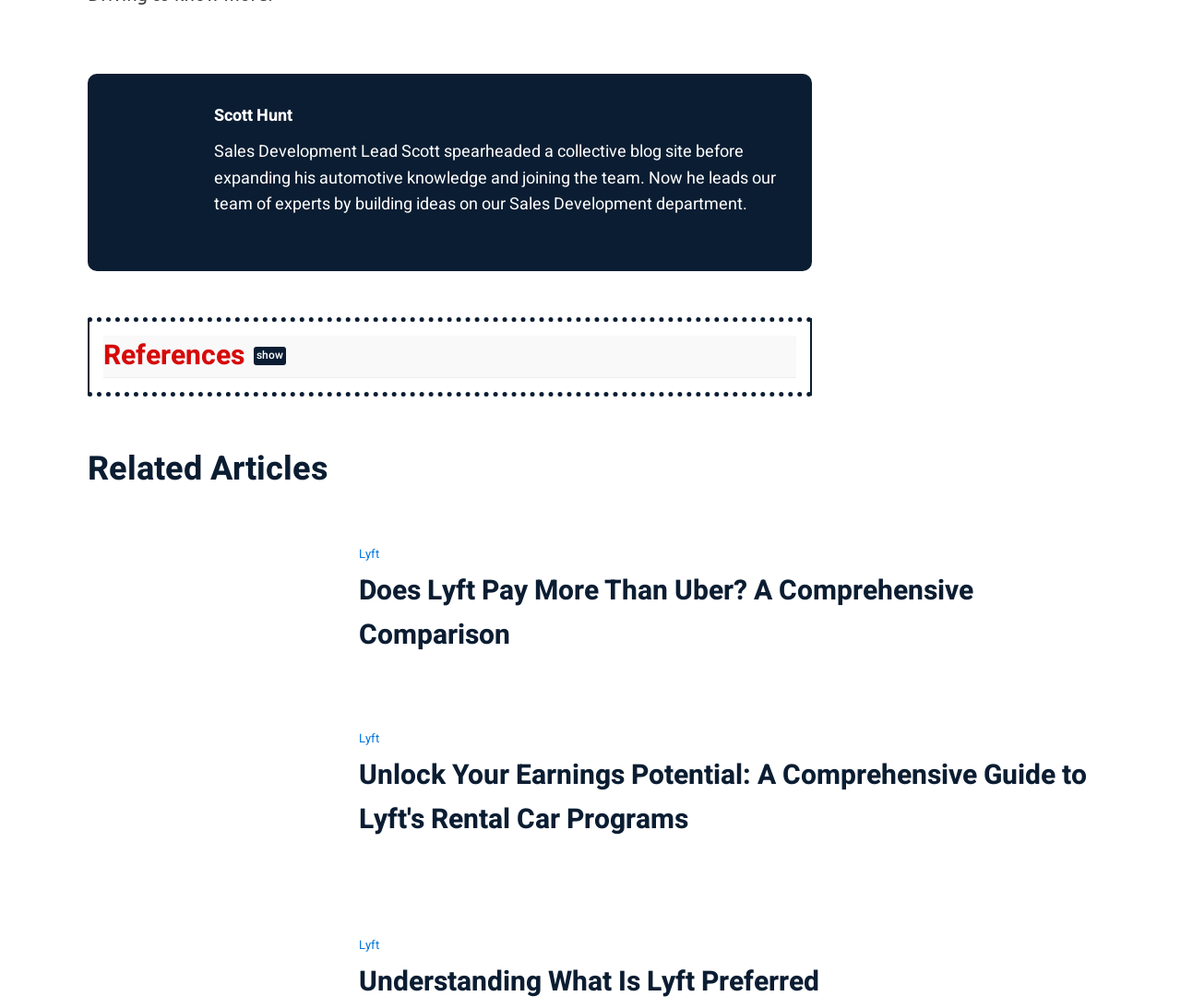What is the topic of the related article 'Does Lyft Pay More Than Uber?'
Examine the image and give a concise answer in one word or a short phrase.

Lyft vs Uber comparison